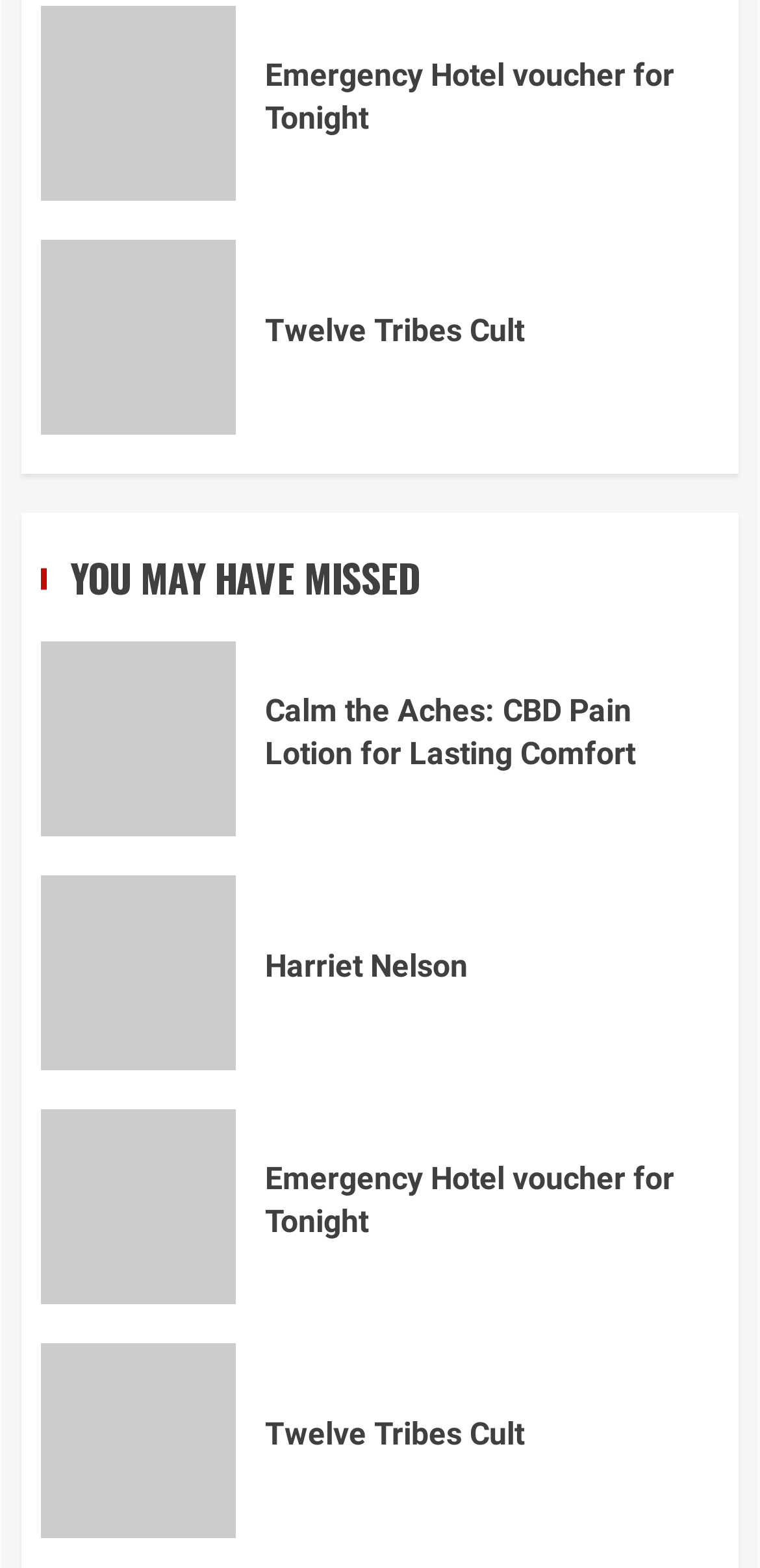Find the bounding box coordinates of the clickable element required to execute the following instruction: "Explore Calm the Aches: CBD Pain Lotion for Lasting Comfort". Provide the coordinates as four float numbers between 0 and 1, i.e., [left, top, right, bottom].

[0.349, 0.44, 0.946, 0.496]